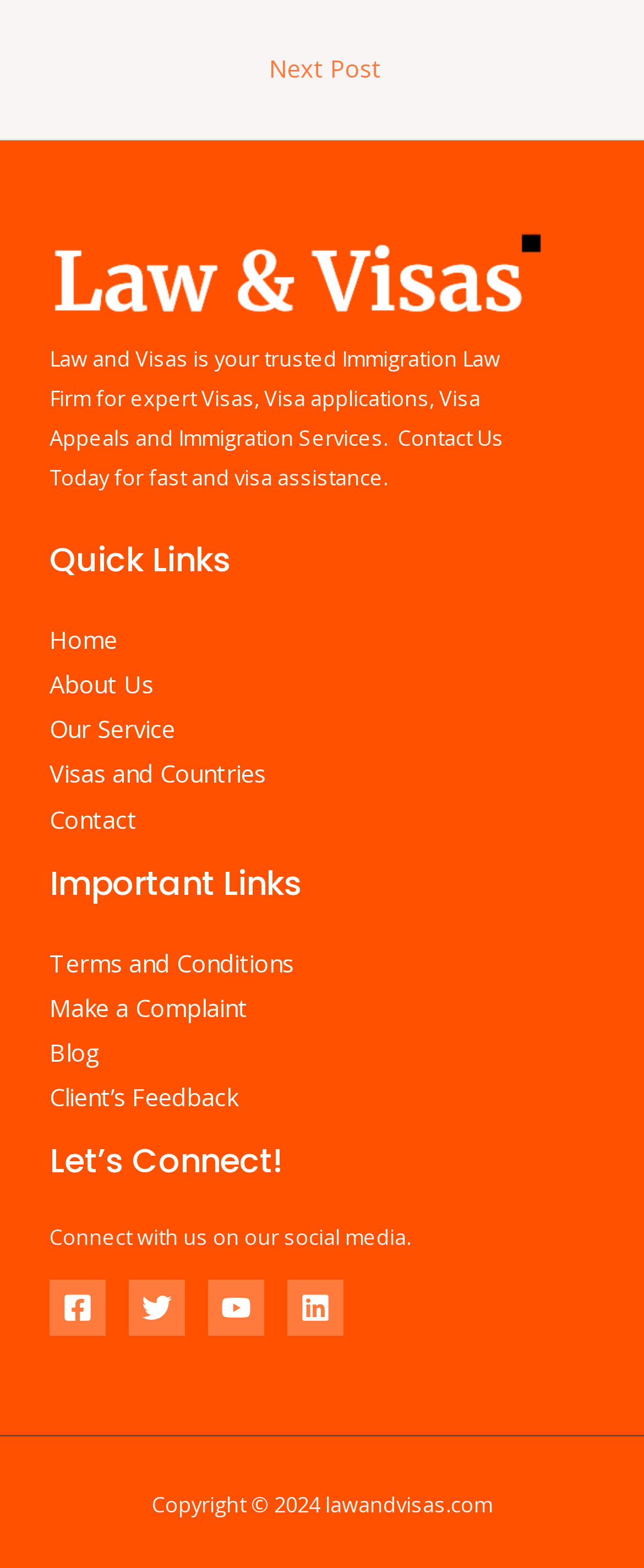What is the copyright year of the website?
Please give a detailed and elaborate answer to the question.

The copyright year can be found at the bottom of the webpage, where it is stated as 'Copyright © 2024 lawandvisas.com'.